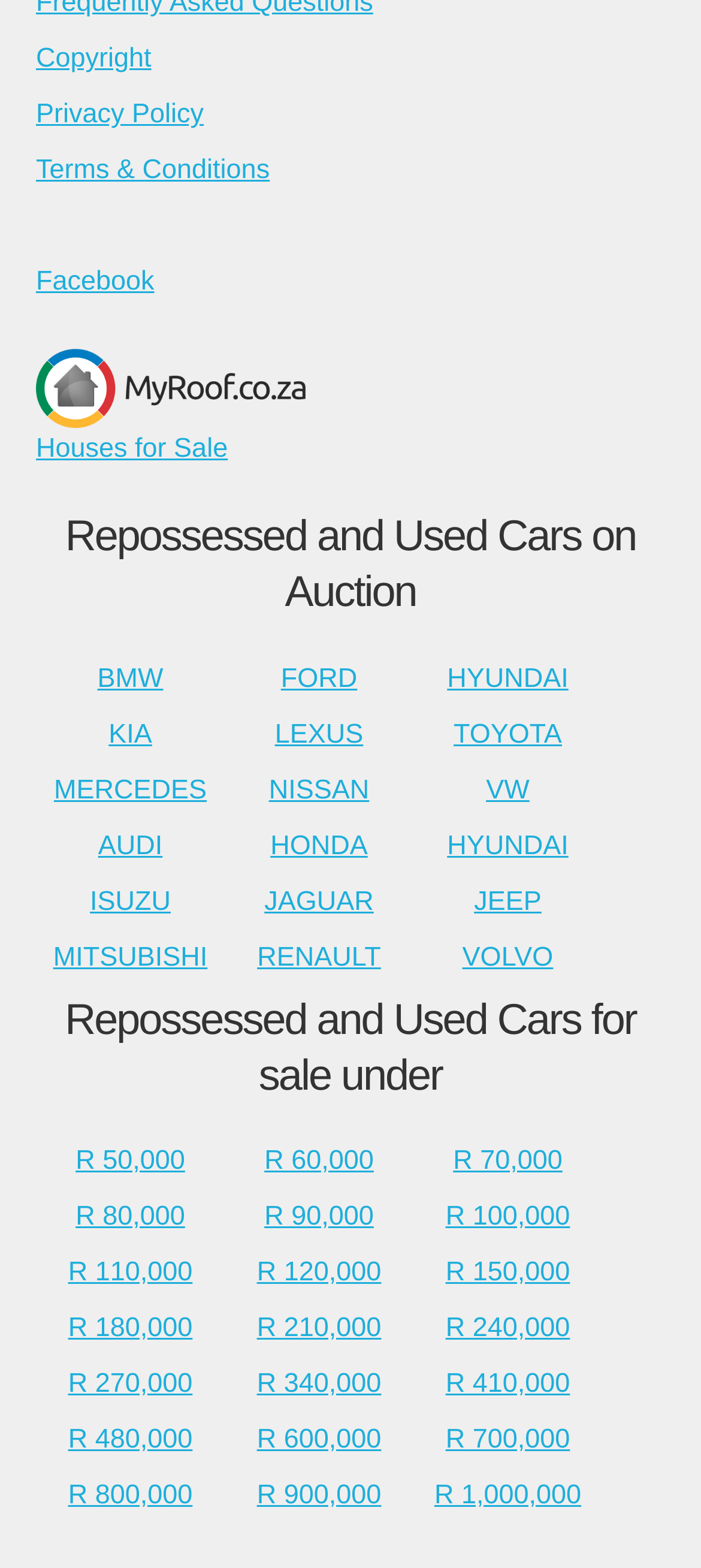Highlight the bounding box coordinates of the region I should click on to meet the following instruction: "Filter by 'R 50,000' price".

[0.108, 0.731, 0.264, 0.75]